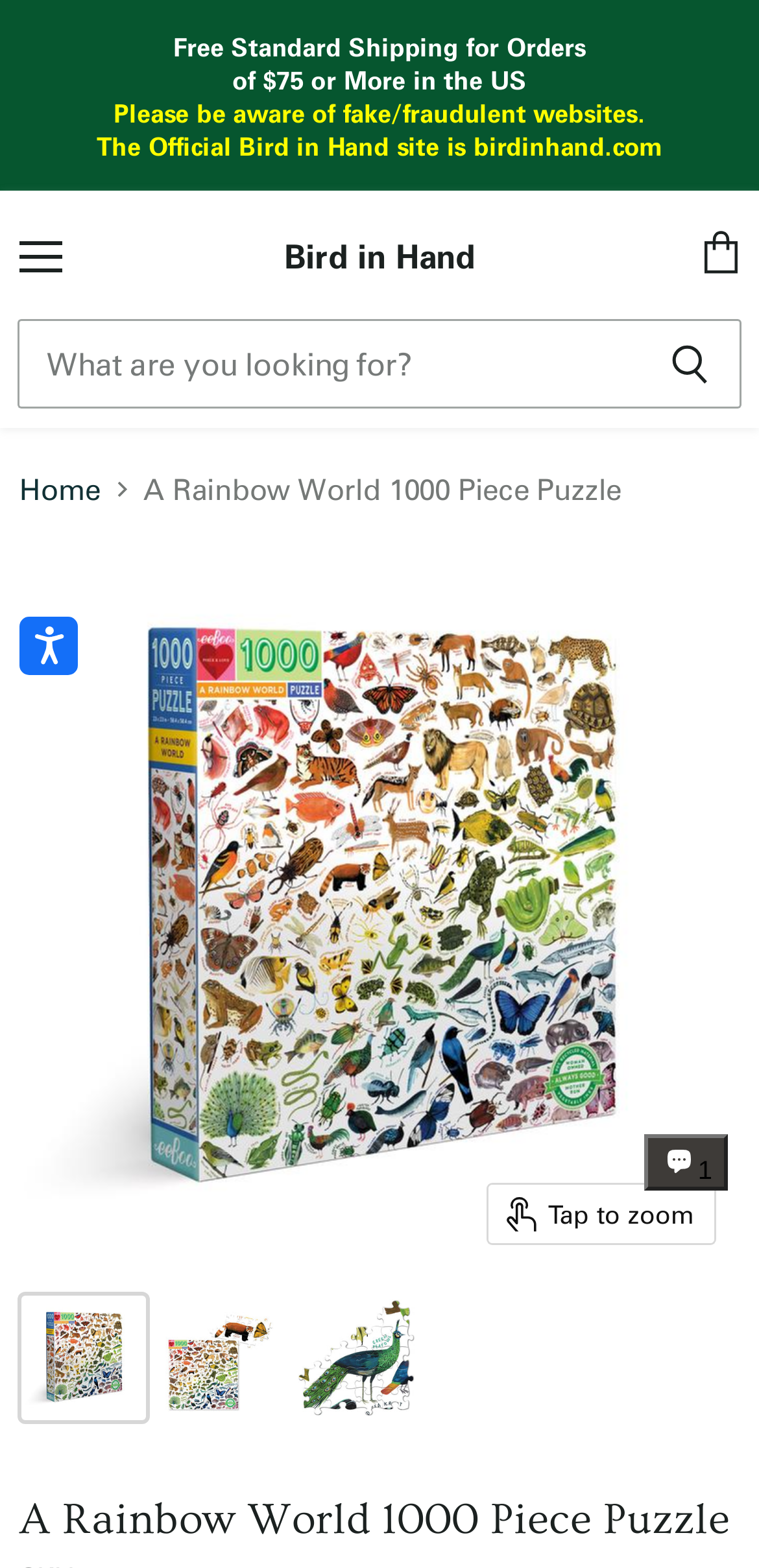Is there a search function on the page?
Please give a detailed answer to the question using the information shown in the image.

I found the answer by looking at the search section, where there is a textbox labeled 'Search' and a button labeled 'Search'. This indicates that the webpage has a search function.